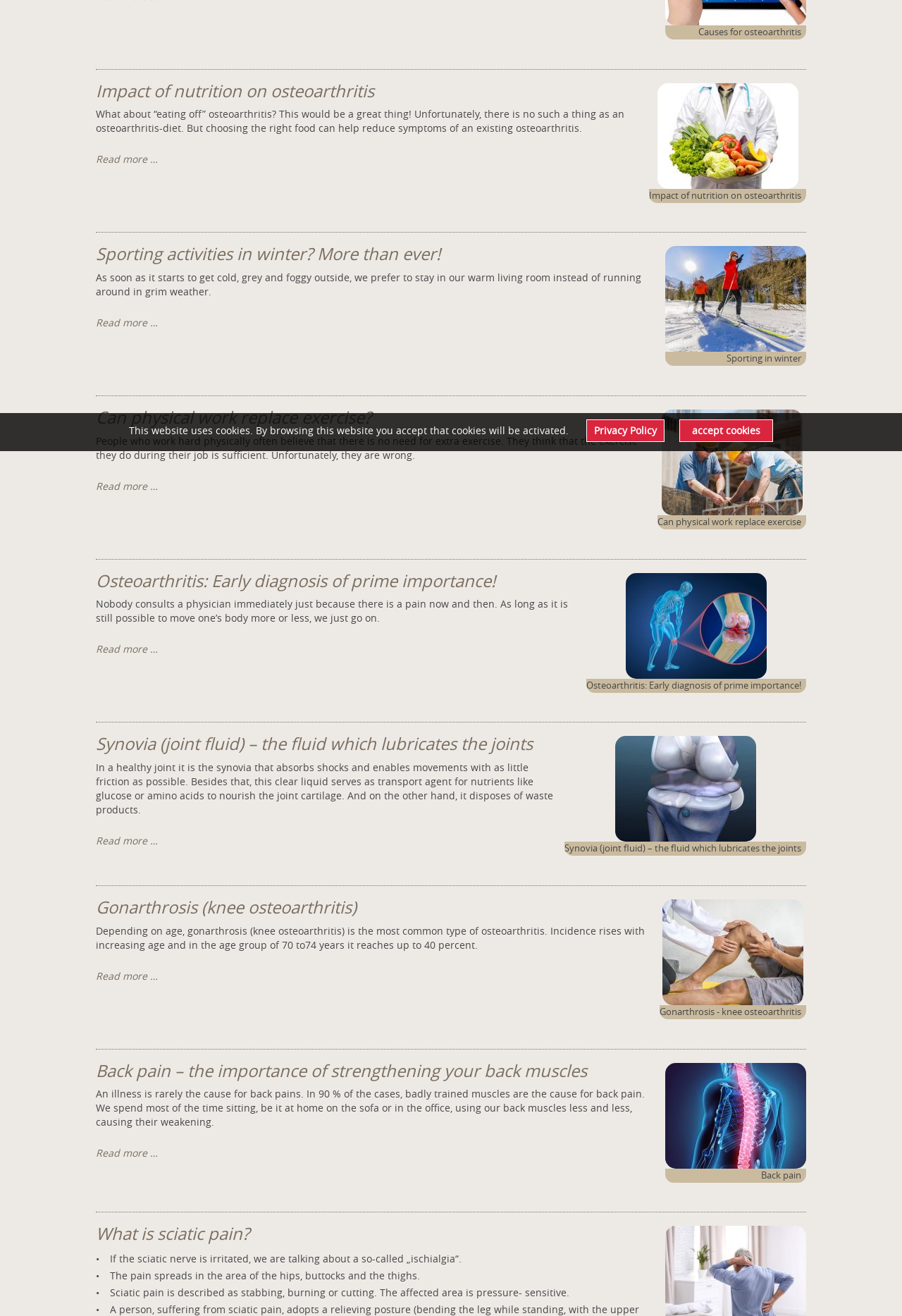Show the bounding box coordinates for the HTML element as described: "What is sciatic pain?".

[0.106, 0.929, 0.276, 0.946]